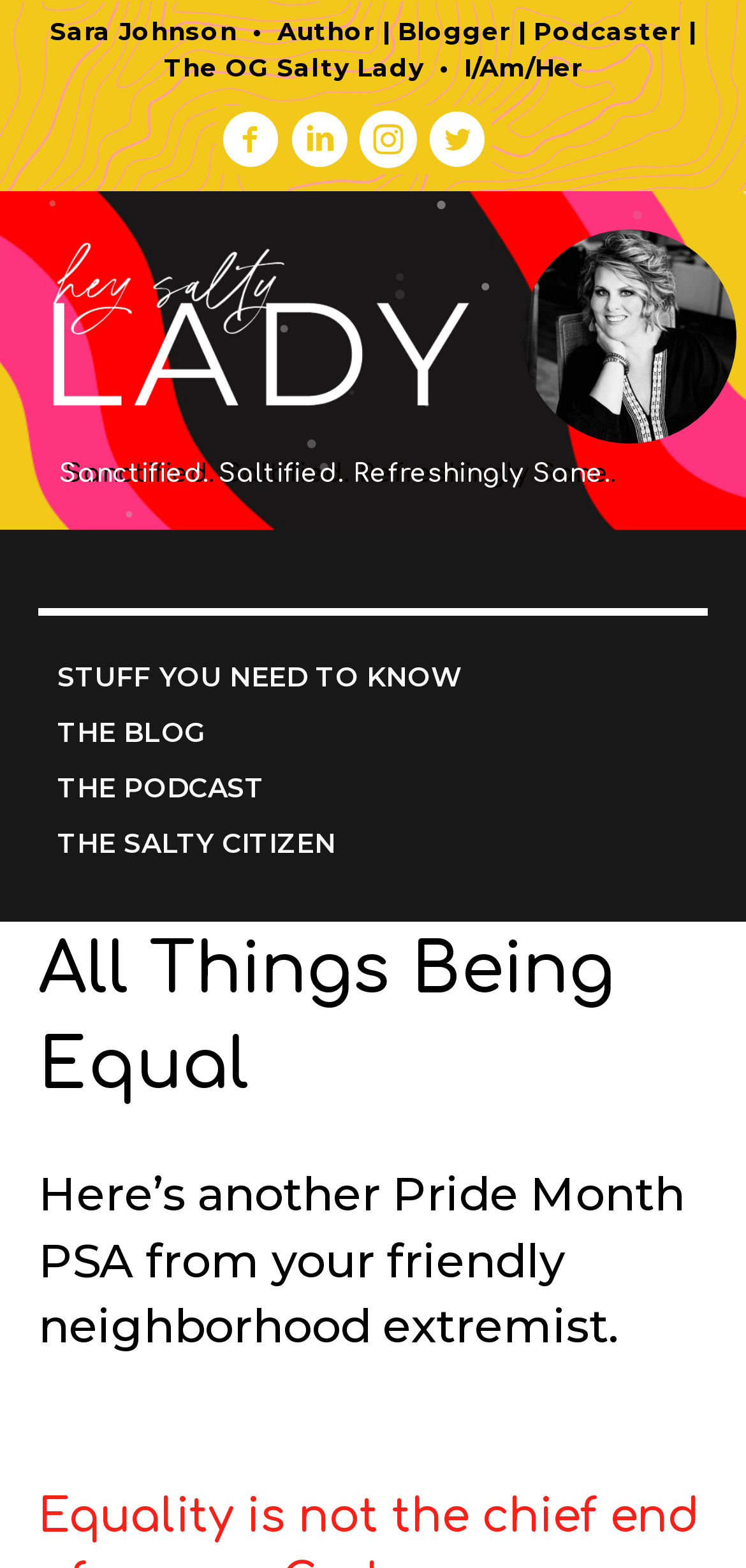Determine the bounding box coordinates for the area that needs to be clicked to fulfill this task: "Go to the blog". The coordinates must be given as four float numbers between 0 and 1, i.e., [left, top, right, bottom].

[0.077, 0.453, 1.0, 0.488]